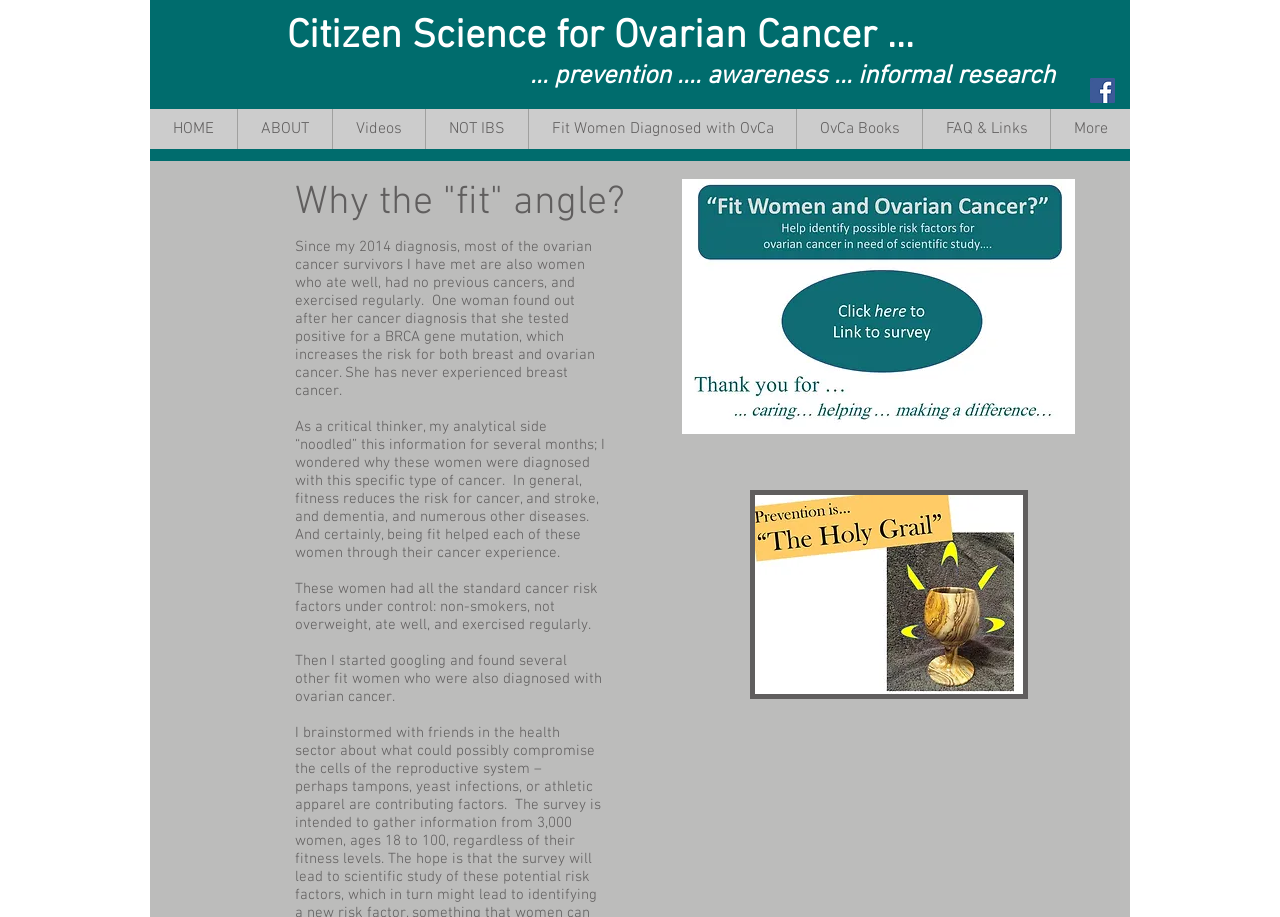Locate the bounding box coordinates of the area where you should click to accomplish the instruction: "Go to the HOME page".

[0.117, 0.119, 0.185, 0.162]